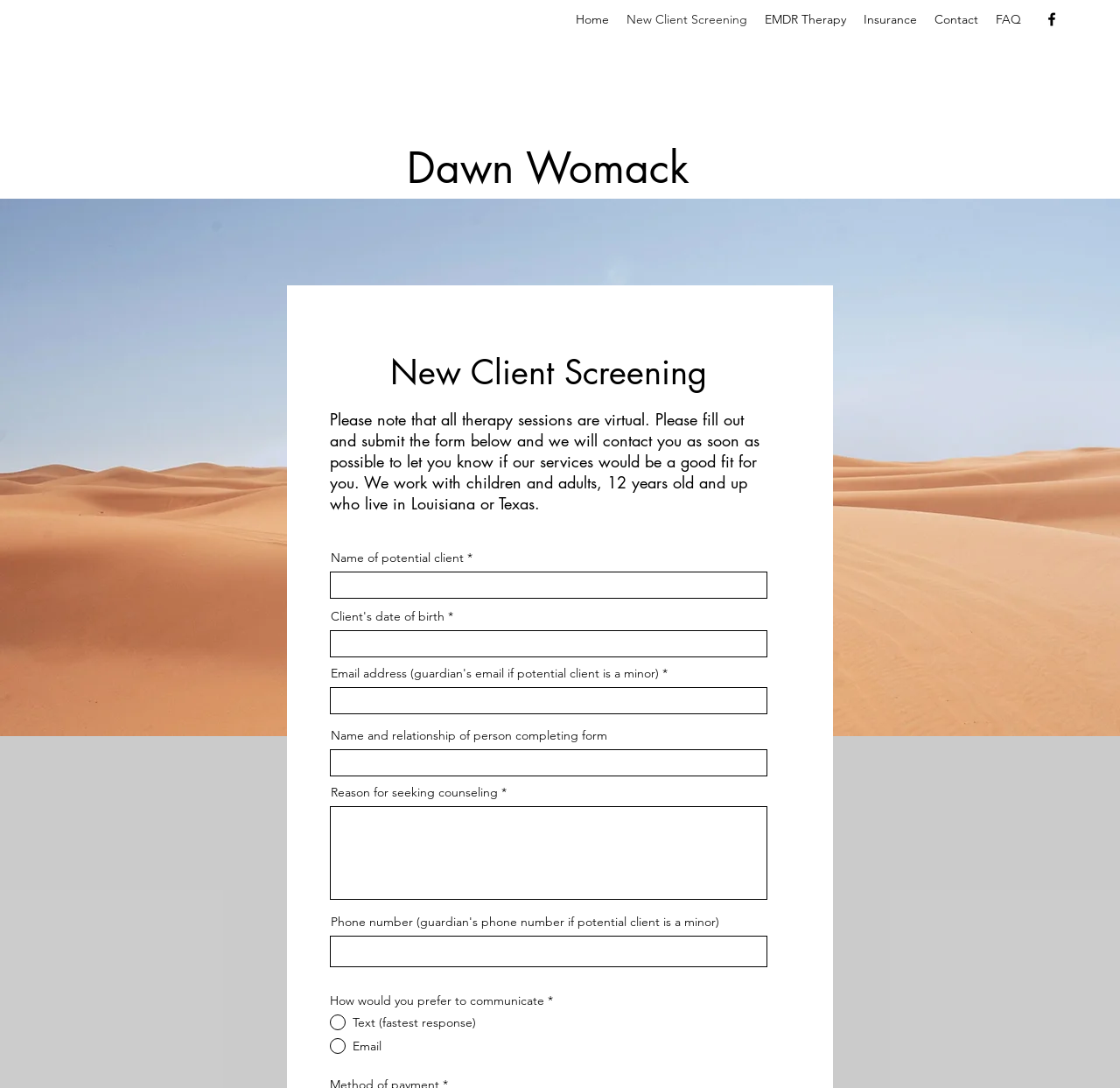Identify the bounding box coordinates for the element you need to click to achieve the following task: "Fill in the Name of potential client field". The coordinates must be four float values ranging from 0 to 1, formatted as [left, top, right, bottom].

[0.295, 0.525, 0.685, 0.55]